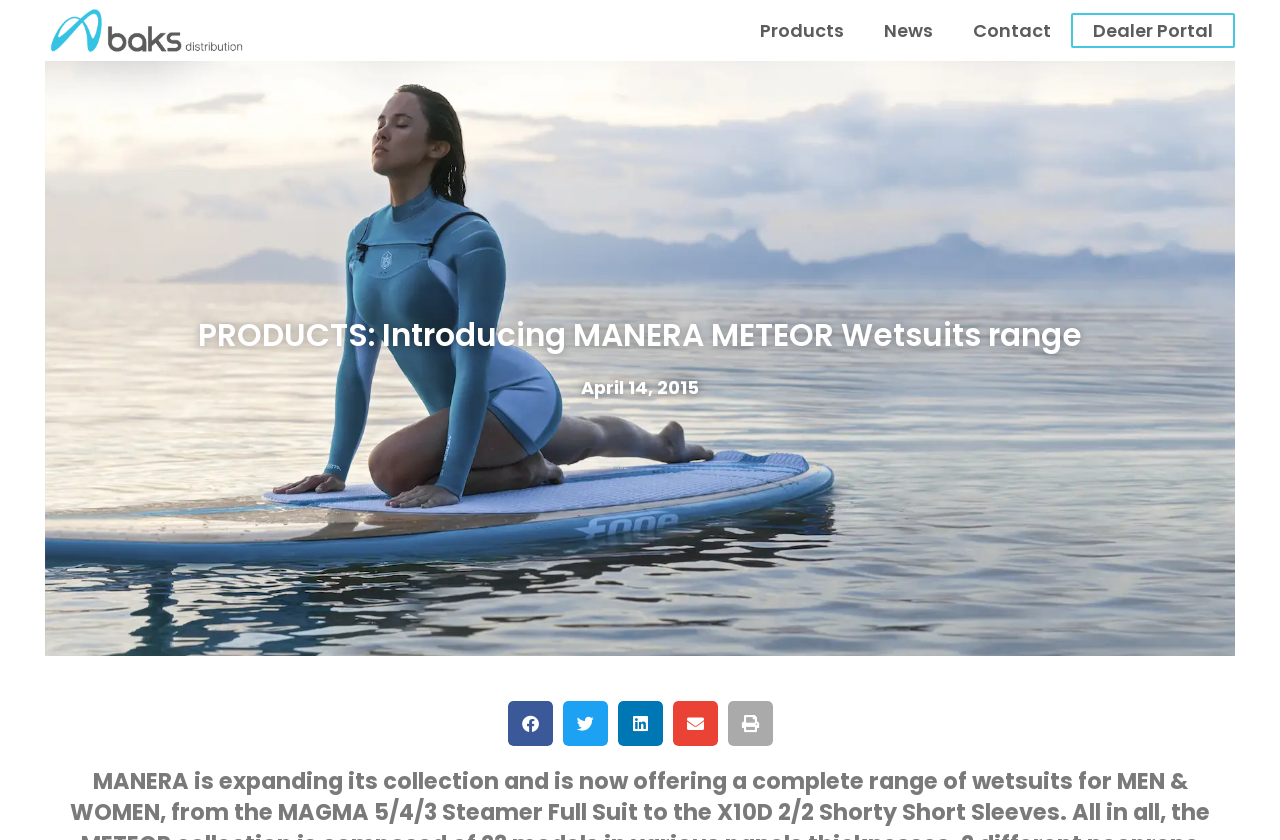What is the name of the wetsuits range introduced?
Using the image as a reference, deliver a detailed and thorough answer to the question.

The question can be answered by looking at the main heading of the webpage, which is 'PRODUCTS: Introducing MANERA METEOR Wetsuits range'. The name of the wetsuits range is MANERA METEOR.